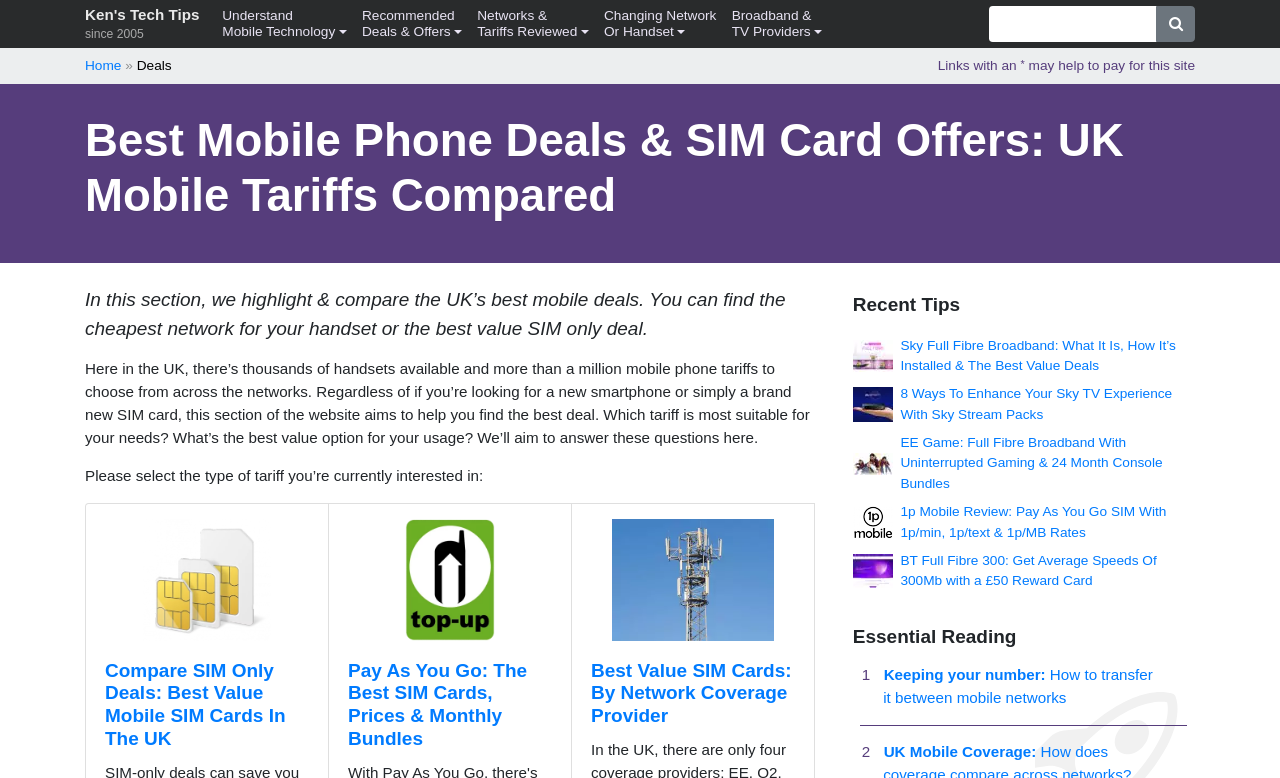How many sections are there in the 'Recent Tips' area?
Give a one-word or short-phrase answer derived from the screenshot.

4